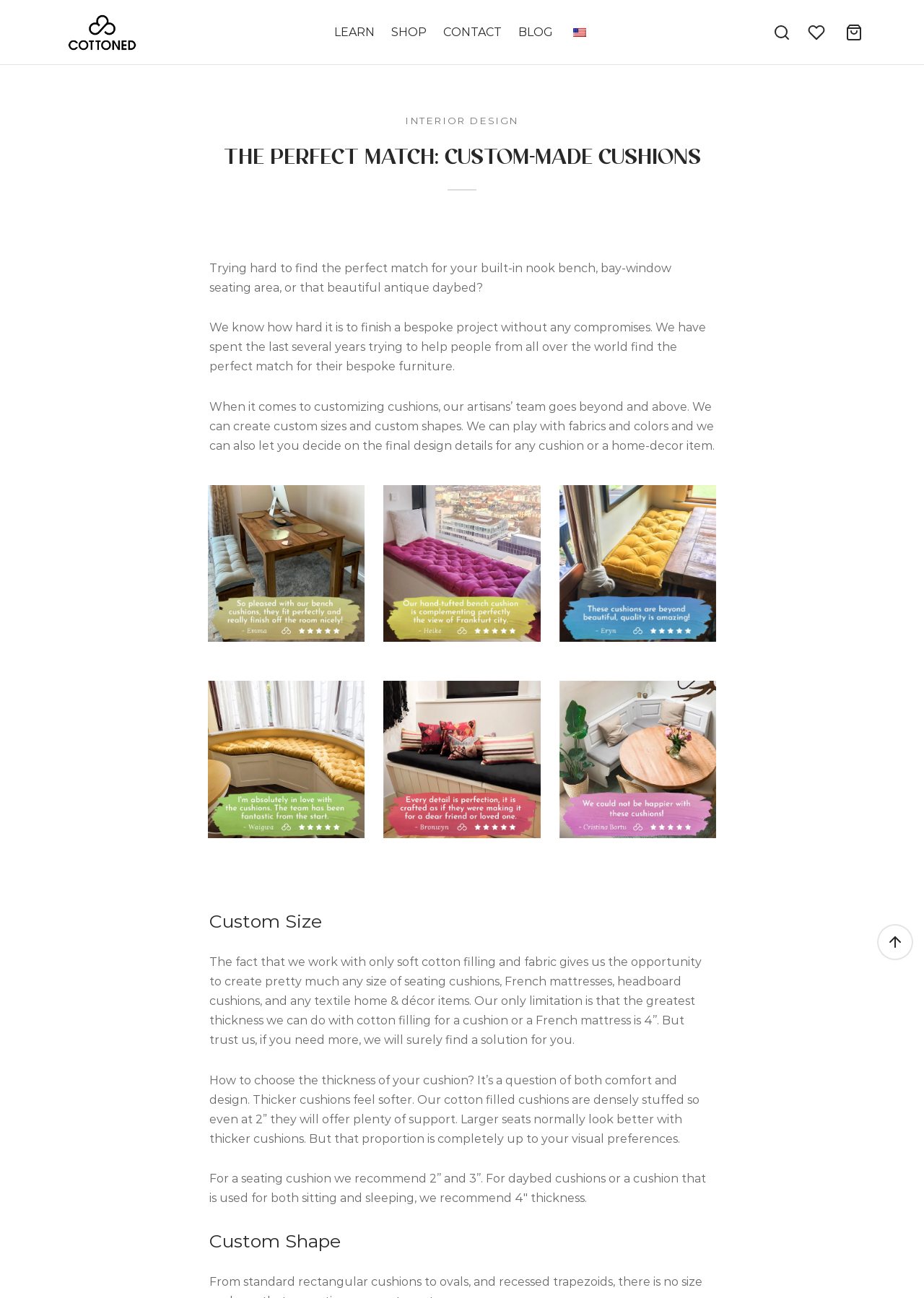Answer briefly with one word or phrase:
What is the purpose of the 'Search' link?

To search the website